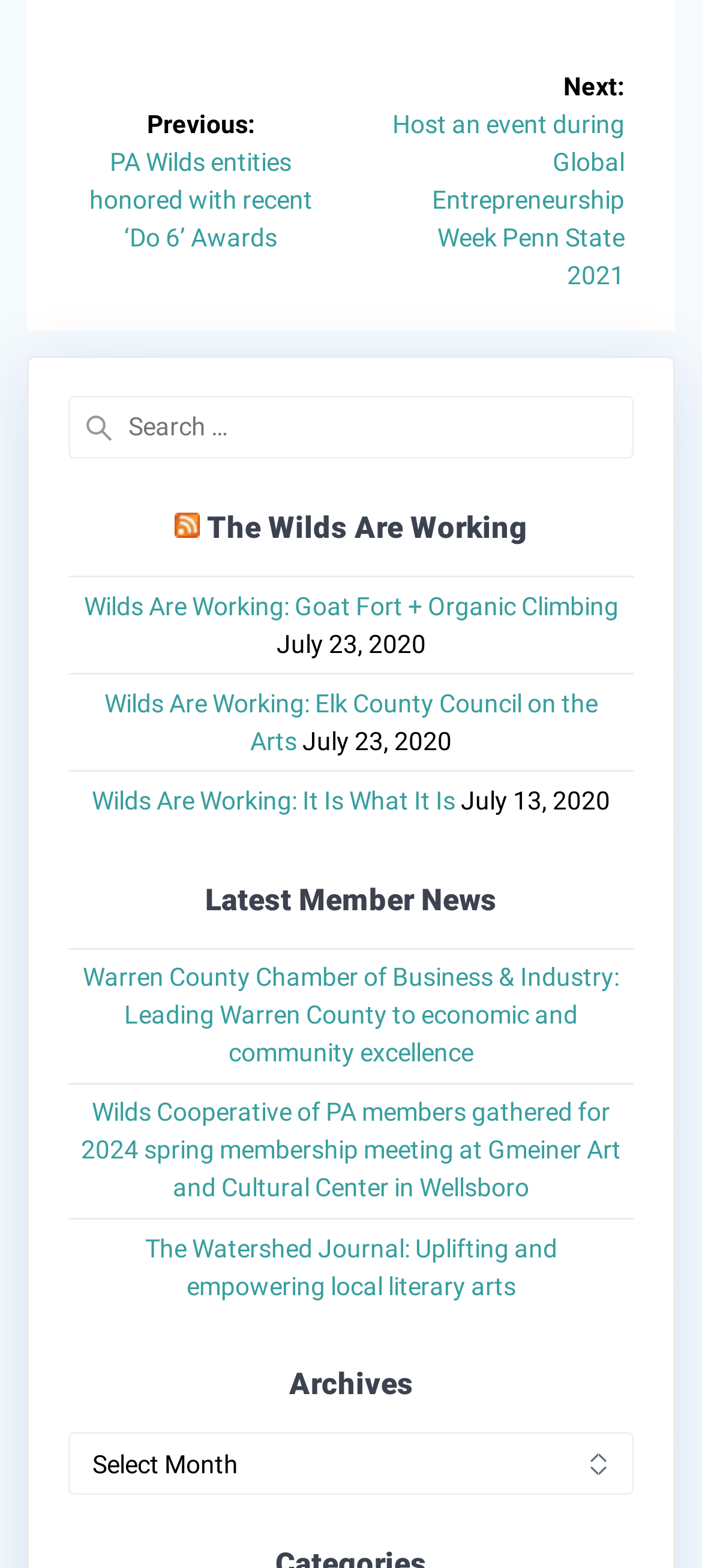What is the purpose of the search box?
Respond to the question with a single word or phrase according to the image.

To search for posts